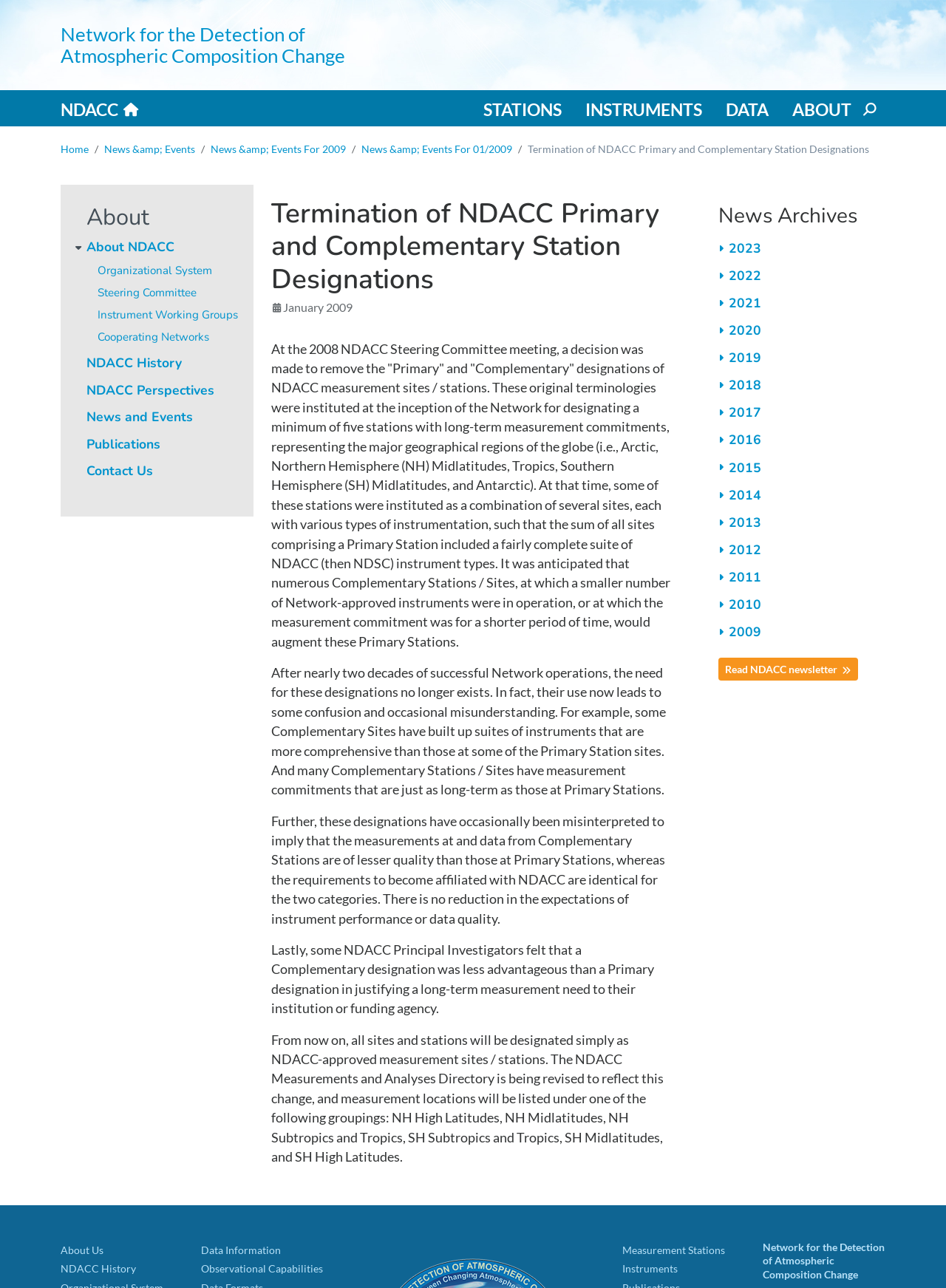Respond to the question below with a concise word or phrase:
What is the name of the network mentioned in the article?

NDACC